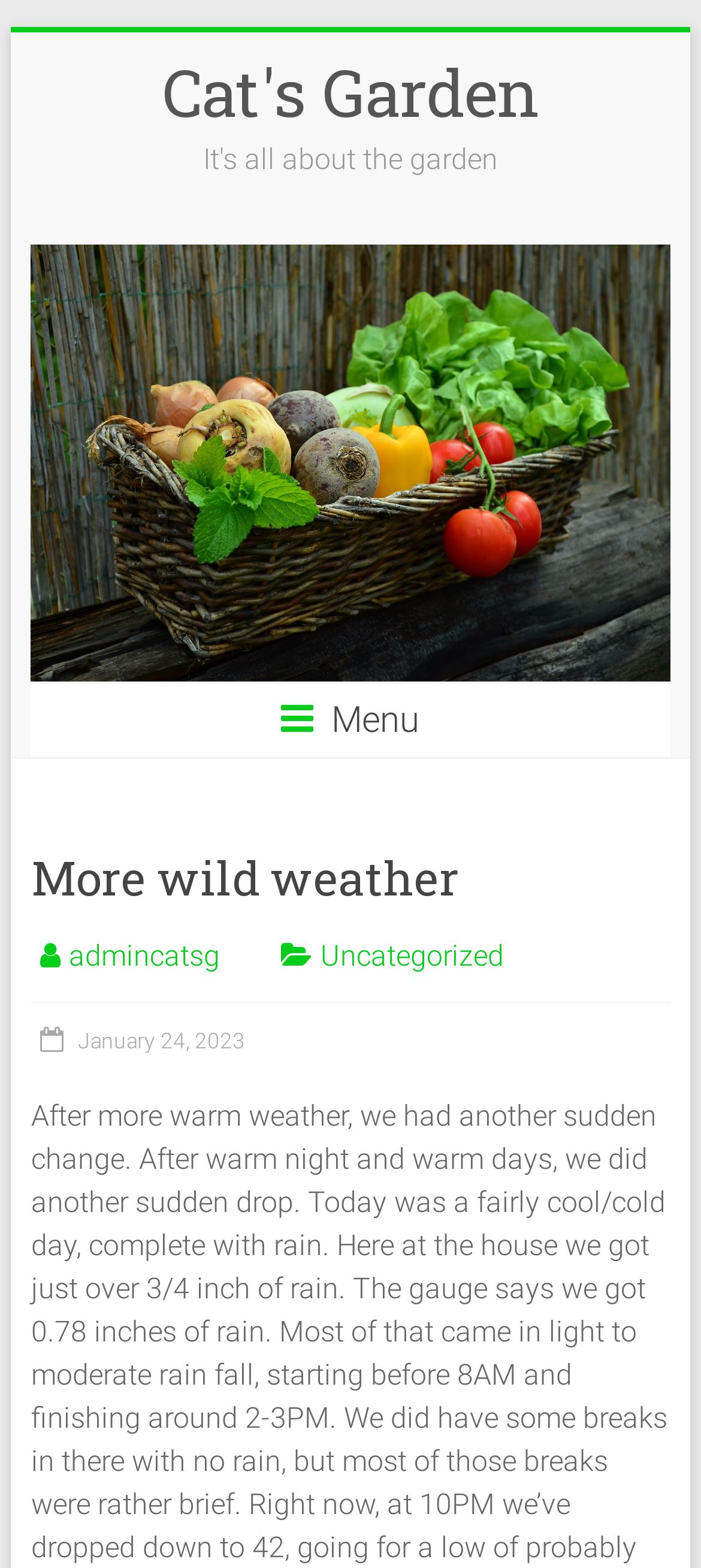Determine the bounding box coordinates of the UI element described by: "January 24, 2023January 24, 2023".

[0.044, 0.656, 0.349, 0.672]